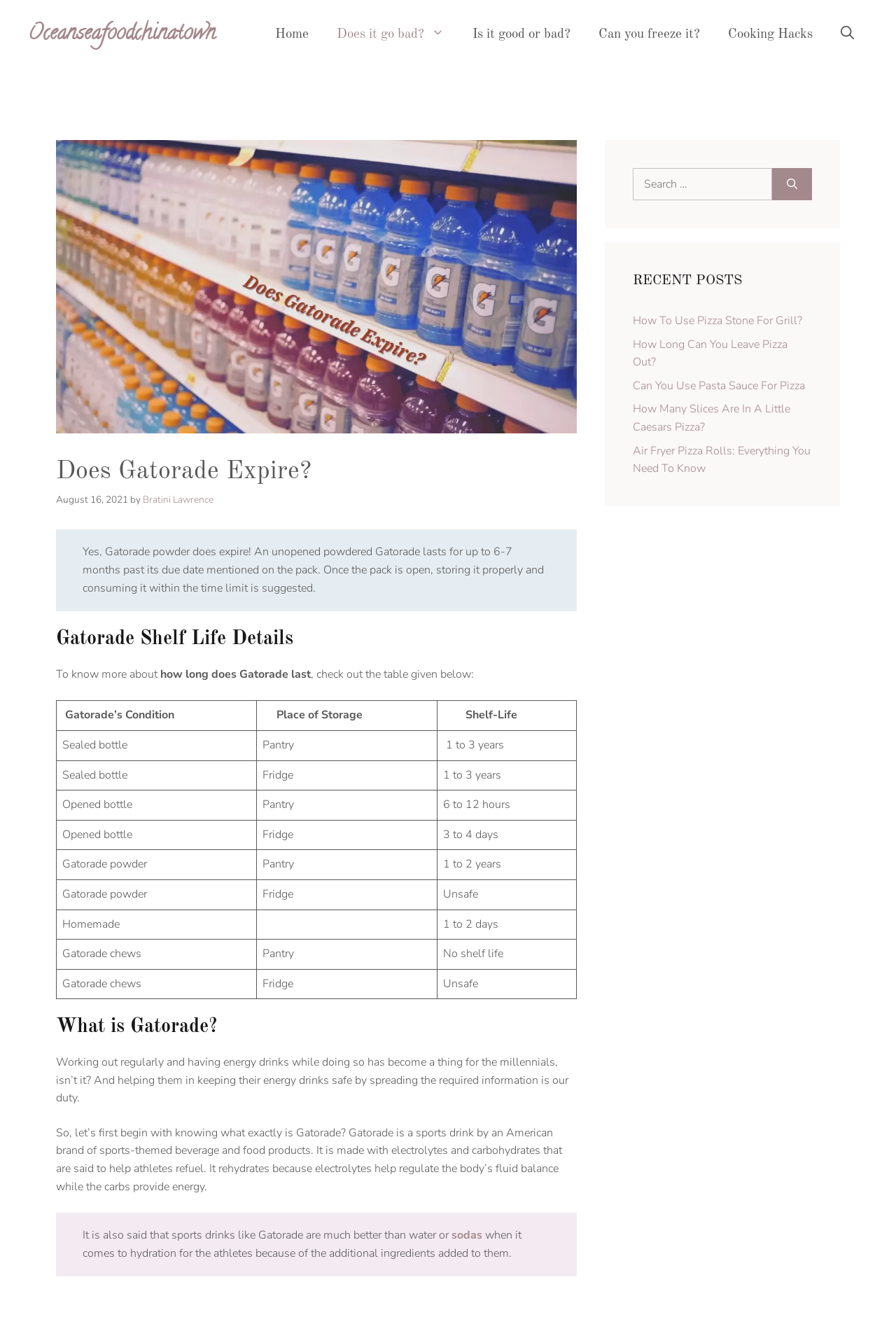Predict the bounding box coordinates of the area that should be clicked to accomplish the following instruction: "Check the 'Gatorade Shelf Life Details' table". The bounding box coordinates should consist of four float numbers between 0 and 1, i.e., [left, top, right, bottom].

[0.062, 0.529, 0.644, 0.755]